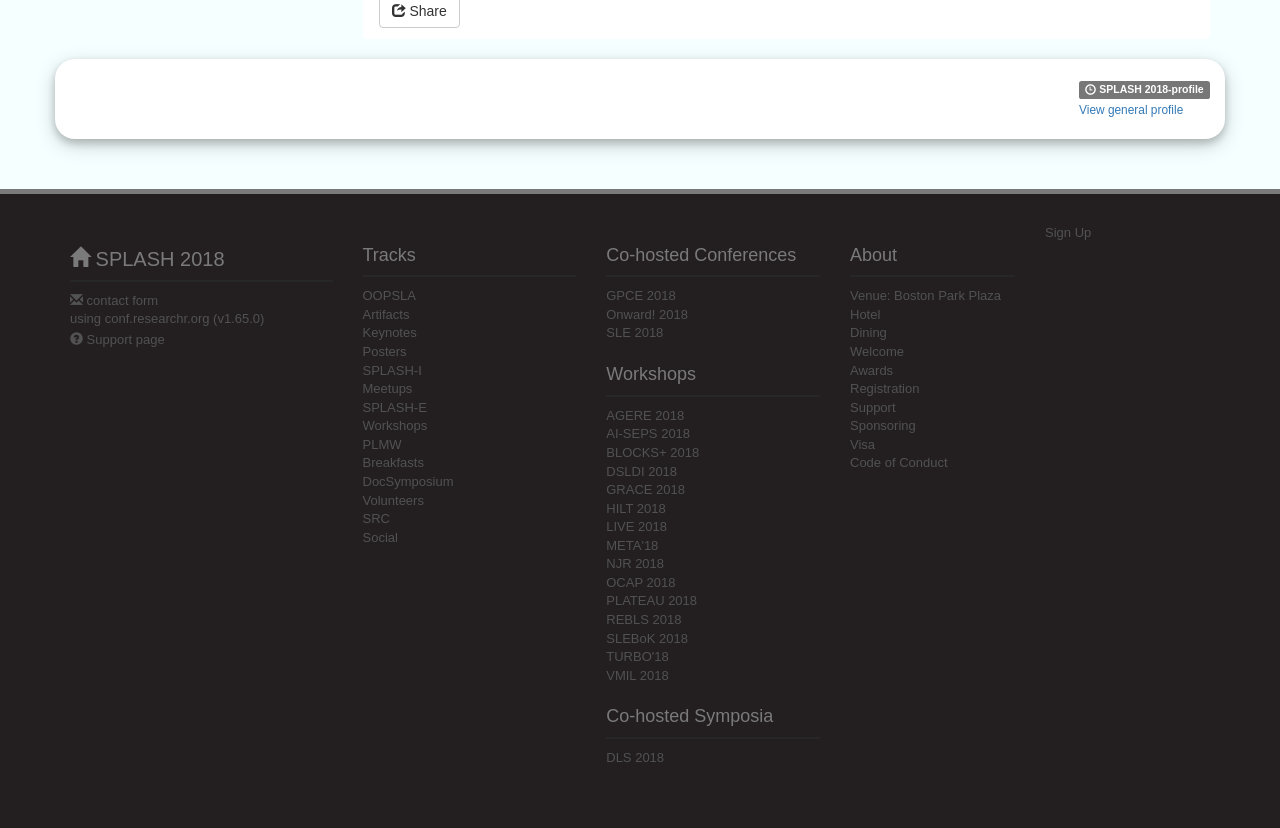Locate the bounding box coordinates for the element described below: "View general profile". The coordinates must be four float values between 0 and 1, formatted as [left, top, right, bottom].

[0.843, 0.124, 0.924, 0.141]